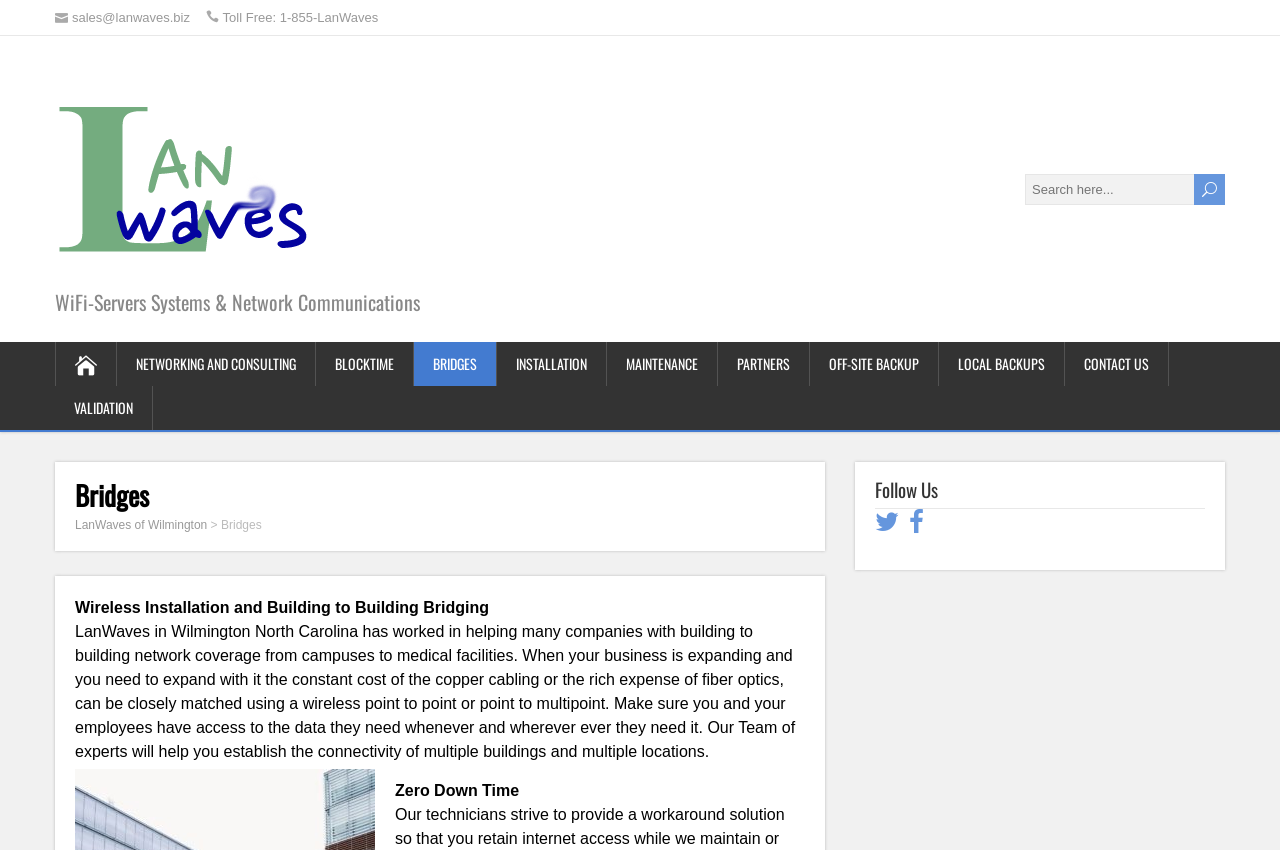What is the purpose of LanWaves of Wilmington?
Please provide a single word or phrase as the answer based on the screenshot.

Wireless Installation and Building to Building Bridging